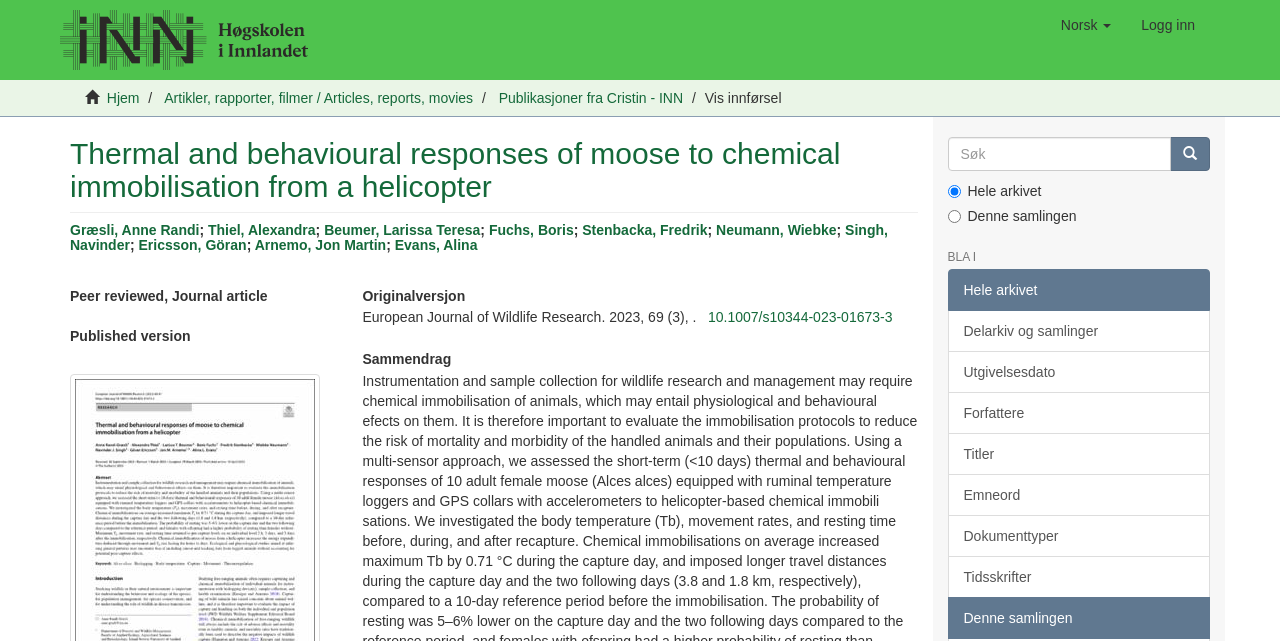What is the title of the article?
Can you offer a detailed and complete answer to this question?

I found the title of the article by looking at the heading element with the text 'Thermal and behavioural responses of moose to chemical immobilisation from a helicopter' which is located at the top of the webpage.